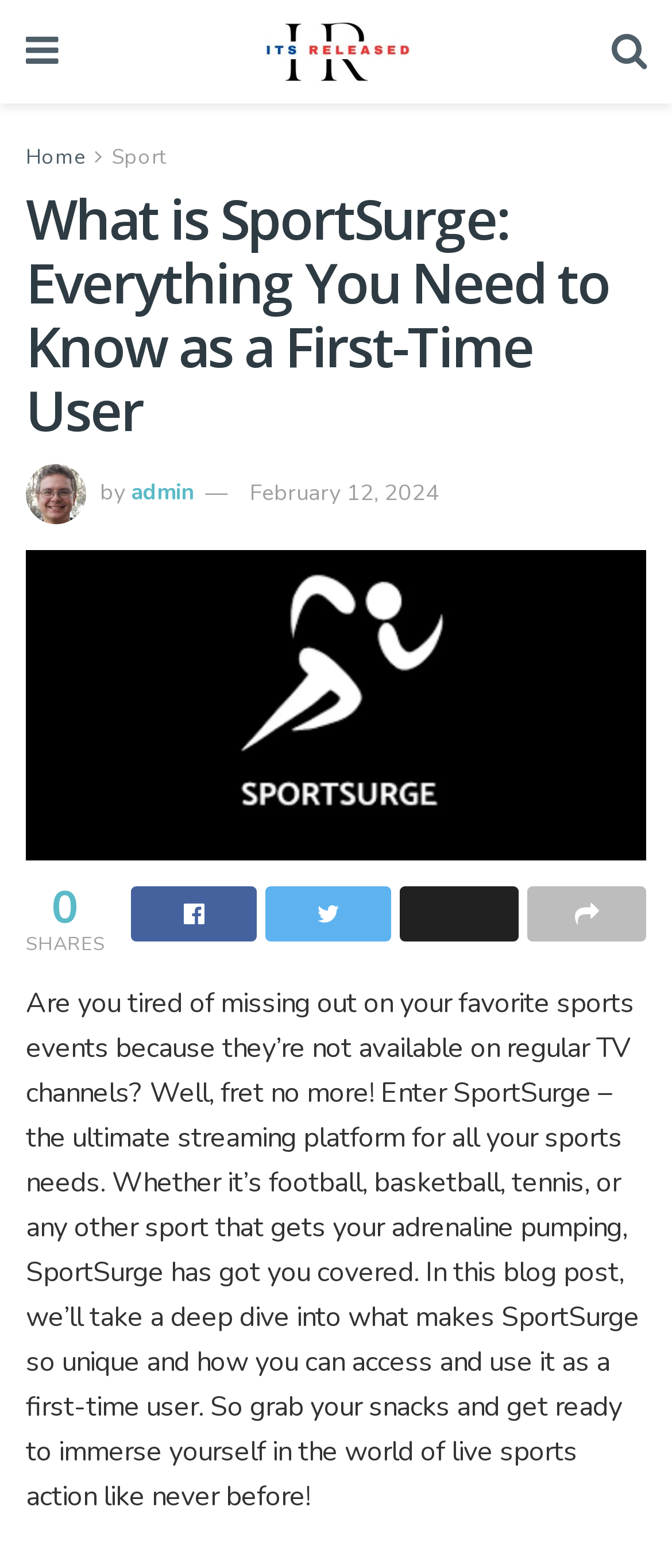Respond to the question below with a single word or phrase:
What is the name of the platform discussed in this article?

SportSurge